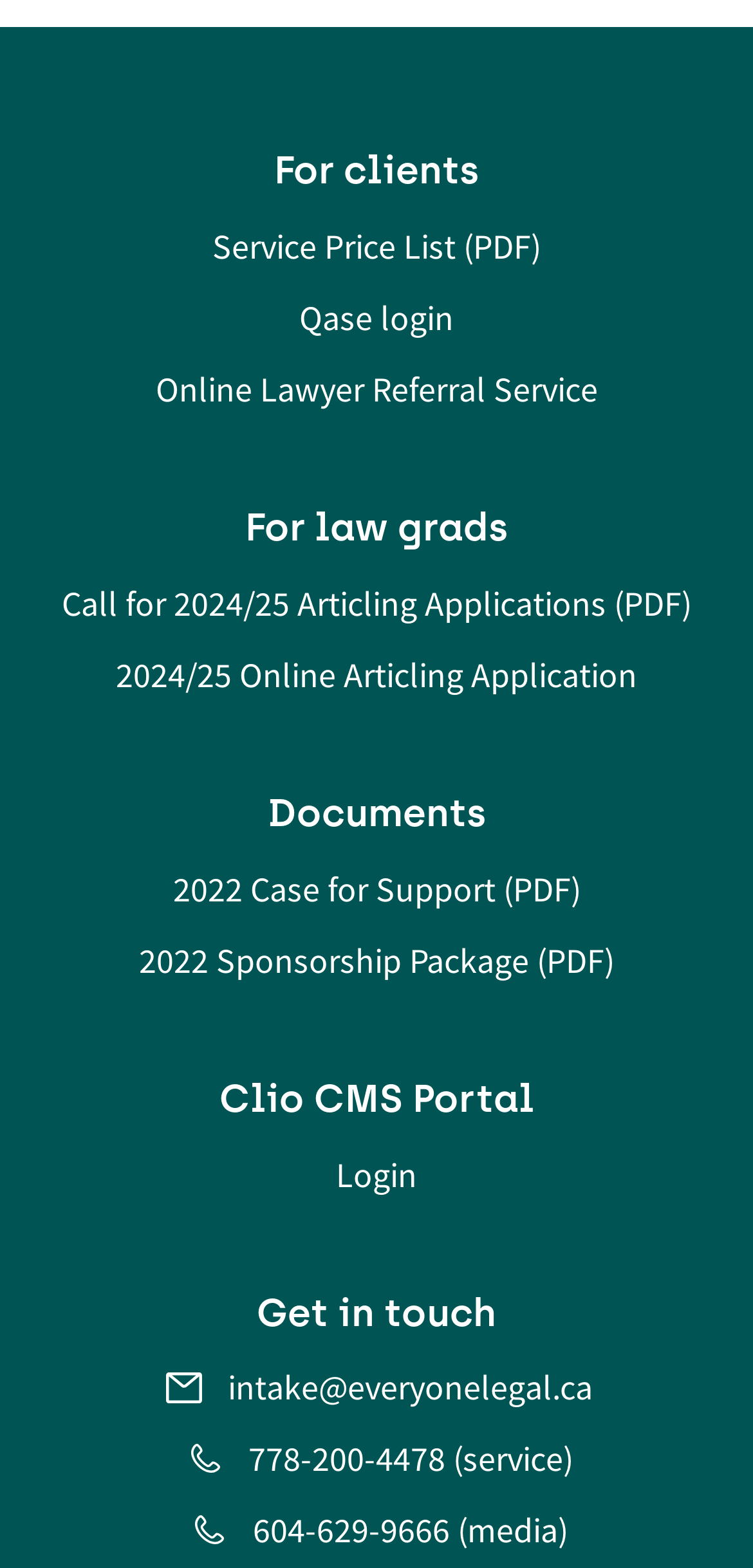Locate the bounding box coordinates of the clickable area needed to fulfill the instruction: "Login to Clio CMS Portal".

[0.038, 0.733, 0.962, 0.766]